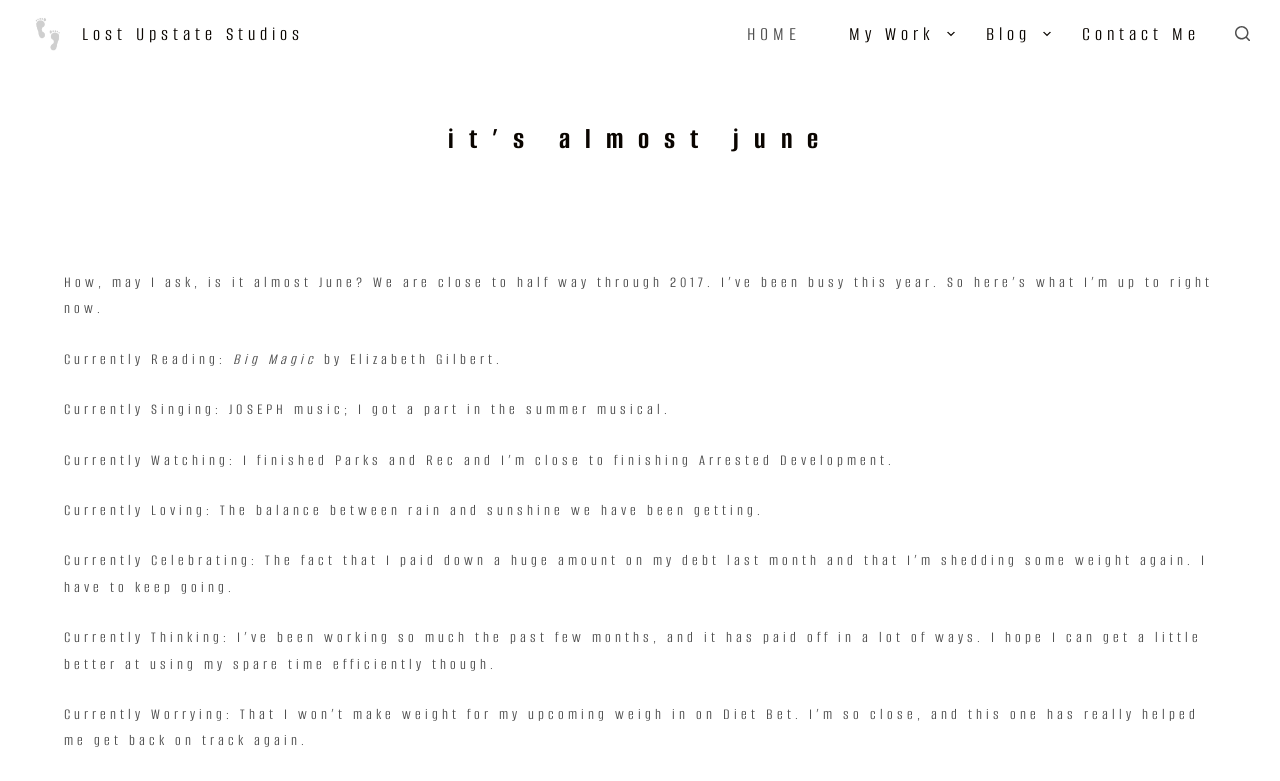What is the author currently worried about?
Give a single word or phrase as your answer by examining the image.

Not making weight for Diet Bet